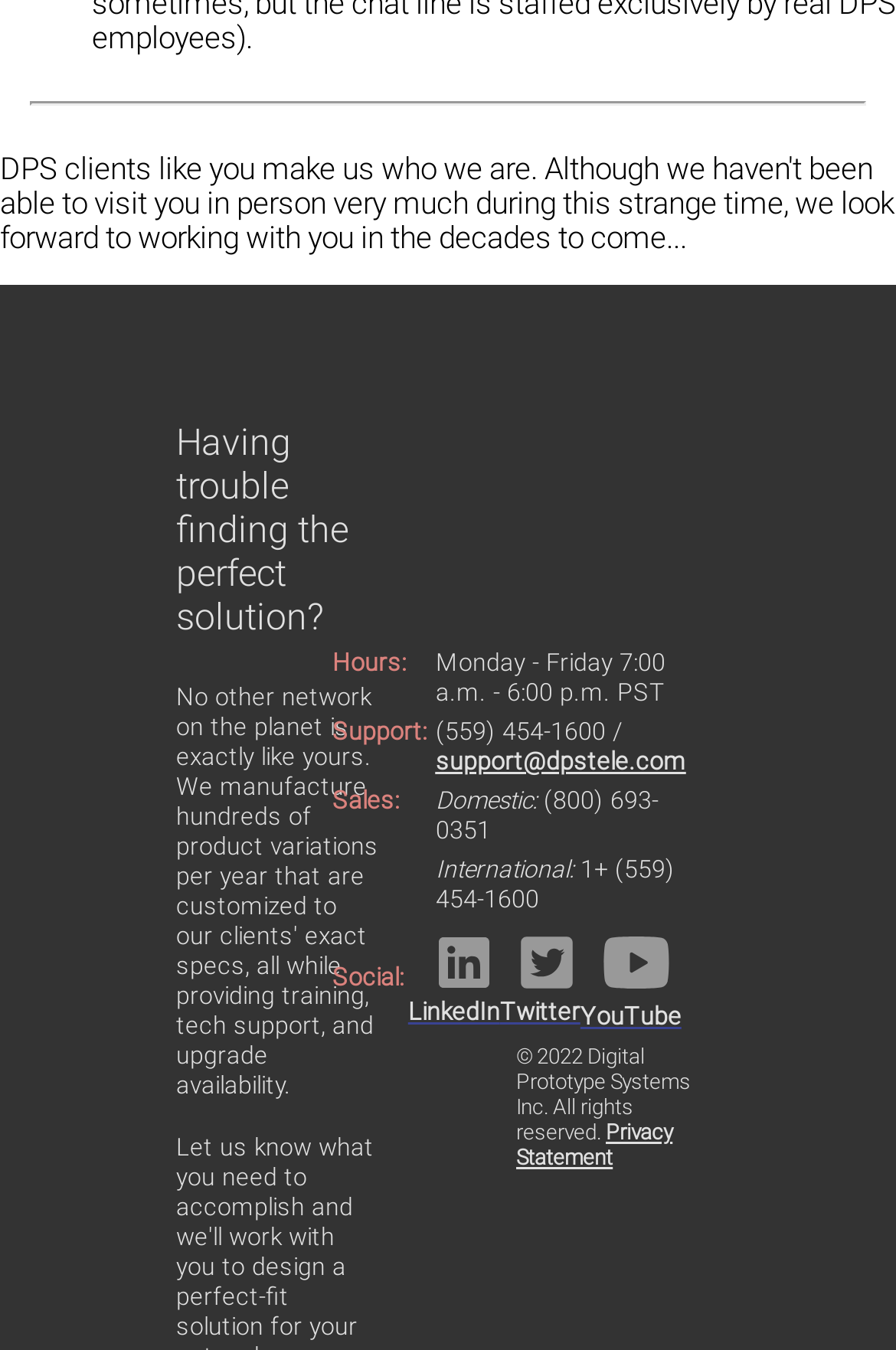Provide the bounding box for the UI element matching this description: "Privacy Statement".

[0.576, 0.829, 0.751, 0.866]